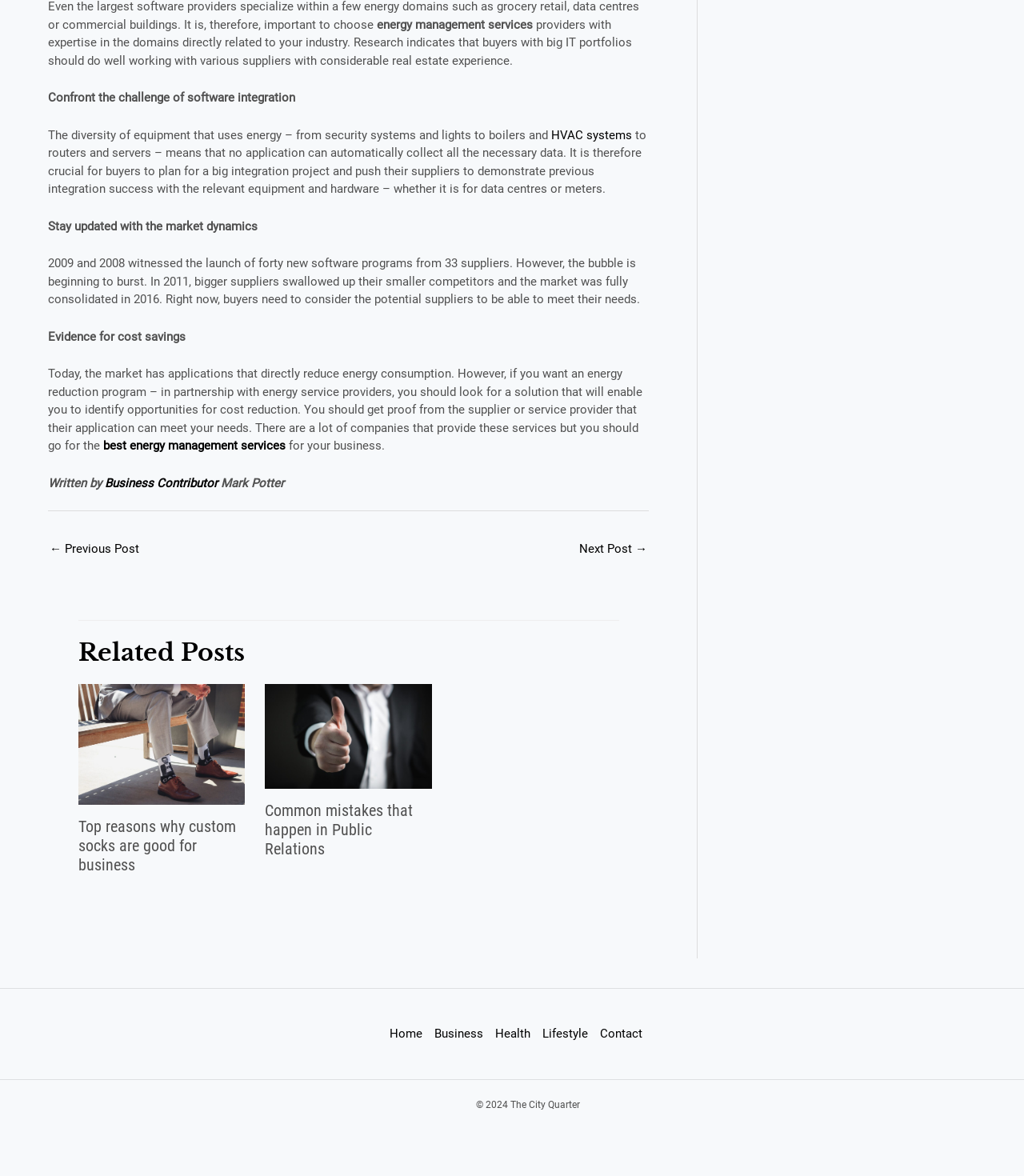Please determine the bounding box coordinates of the section I need to click to accomplish this instruction: "Post your comment".

None